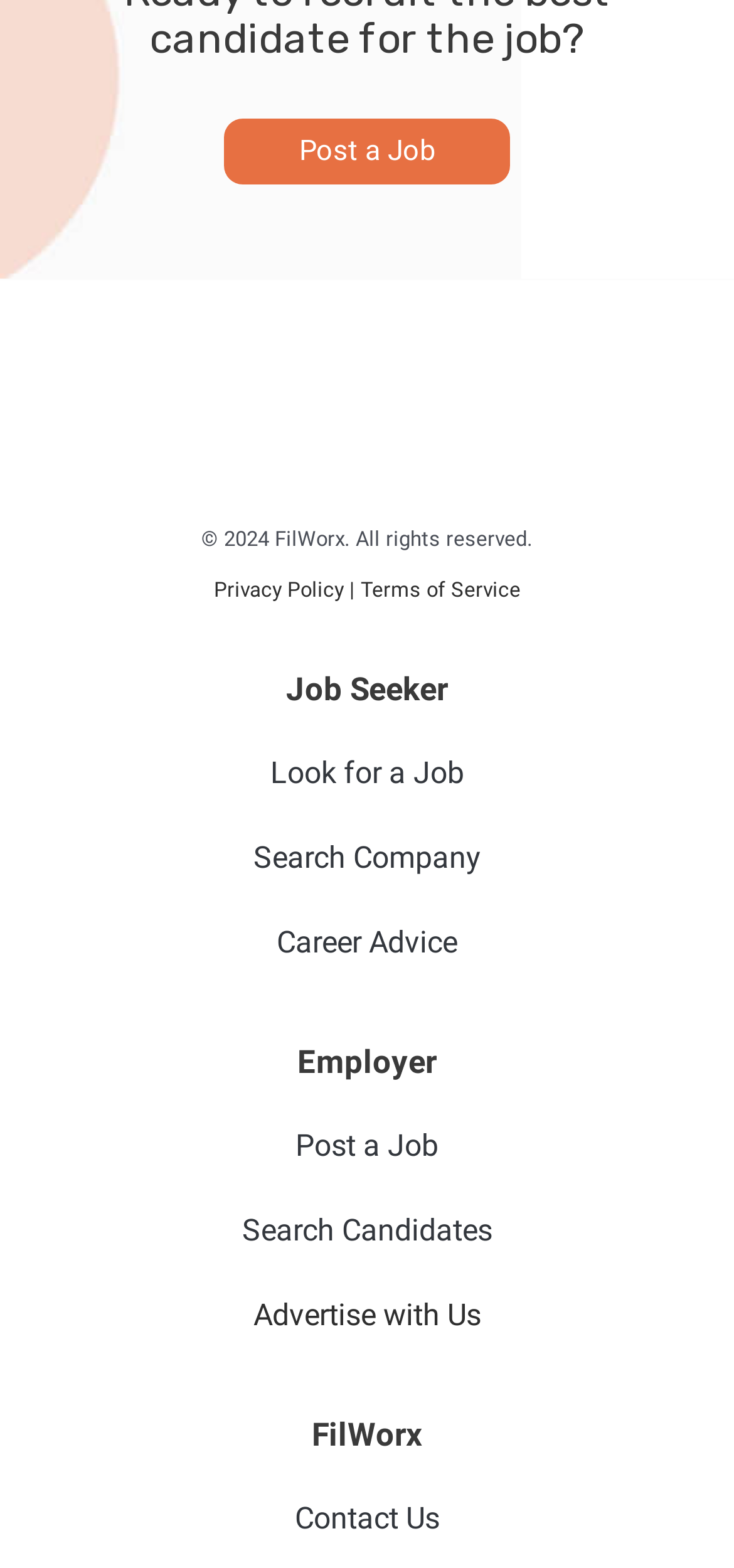How many links are there at the top of the webpage?
Look at the image and respond with a one-word or short-phrase answer.

1